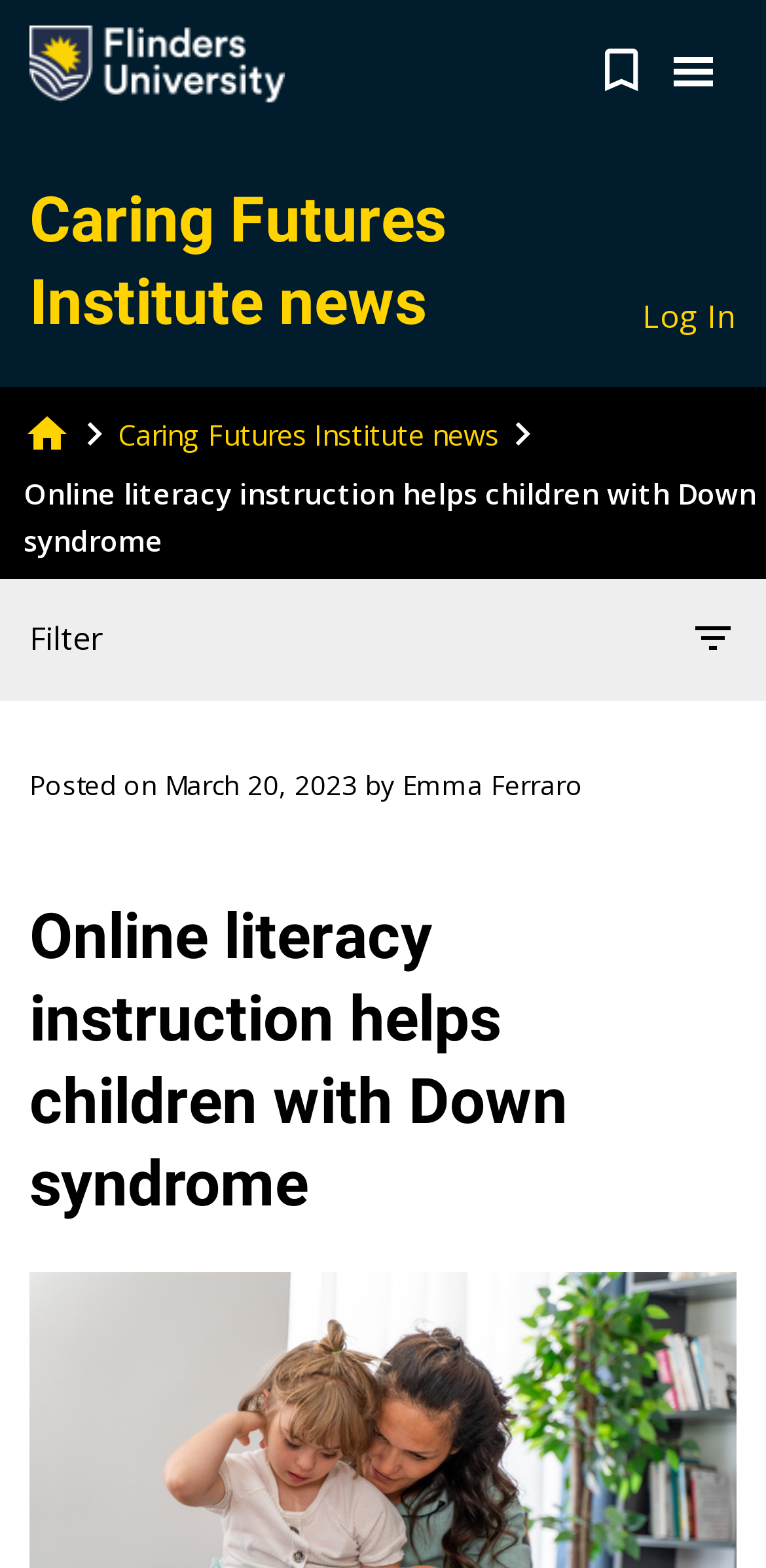Who is the author of the latest article? Please answer the question using a single word or phrase based on the image.

Emma Ferraro